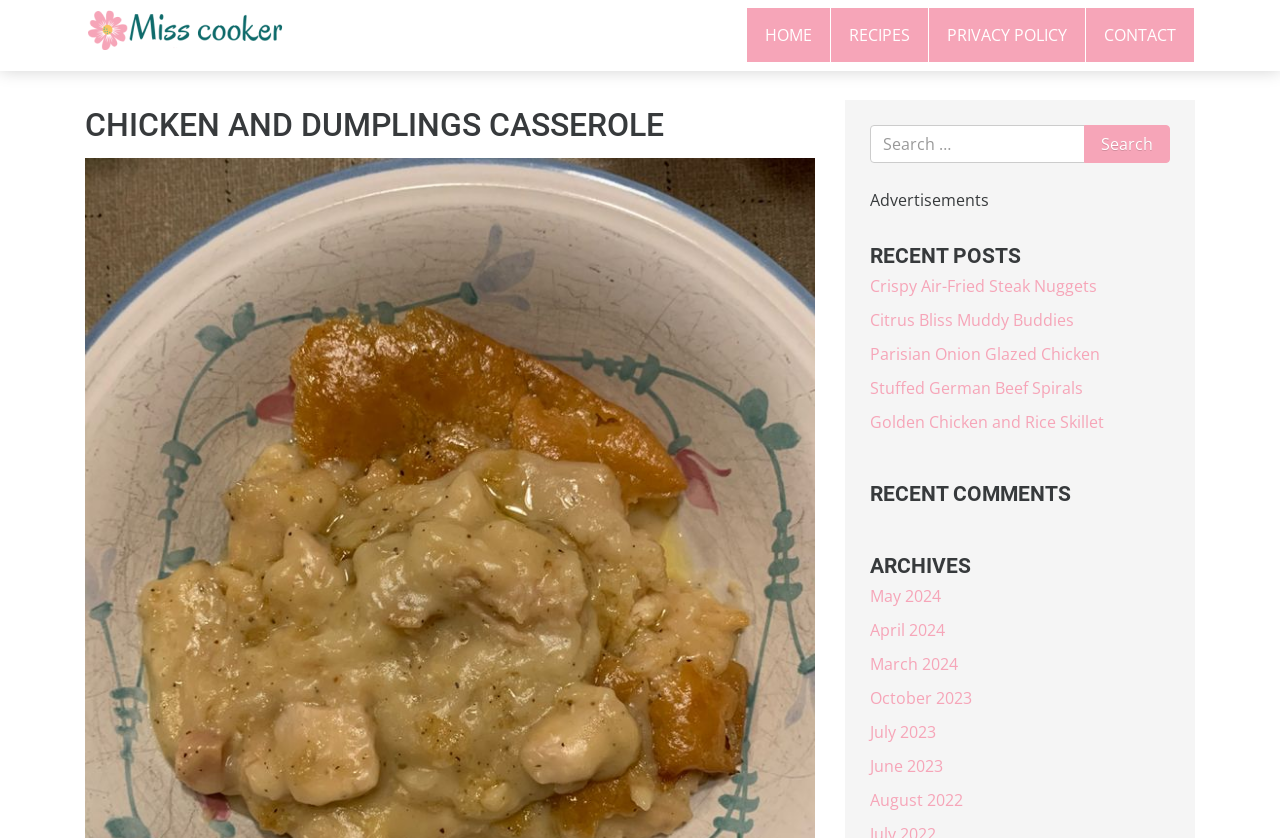Bounding box coordinates are given in the format (top-left x, top-left y, bottom-right x, bottom-right y). All values should be floating point numbers between 0 and 1. Provide the bounding box coordinate for the UI element described as: Contact

[0.848, 0.01, 0.934, 0.075]